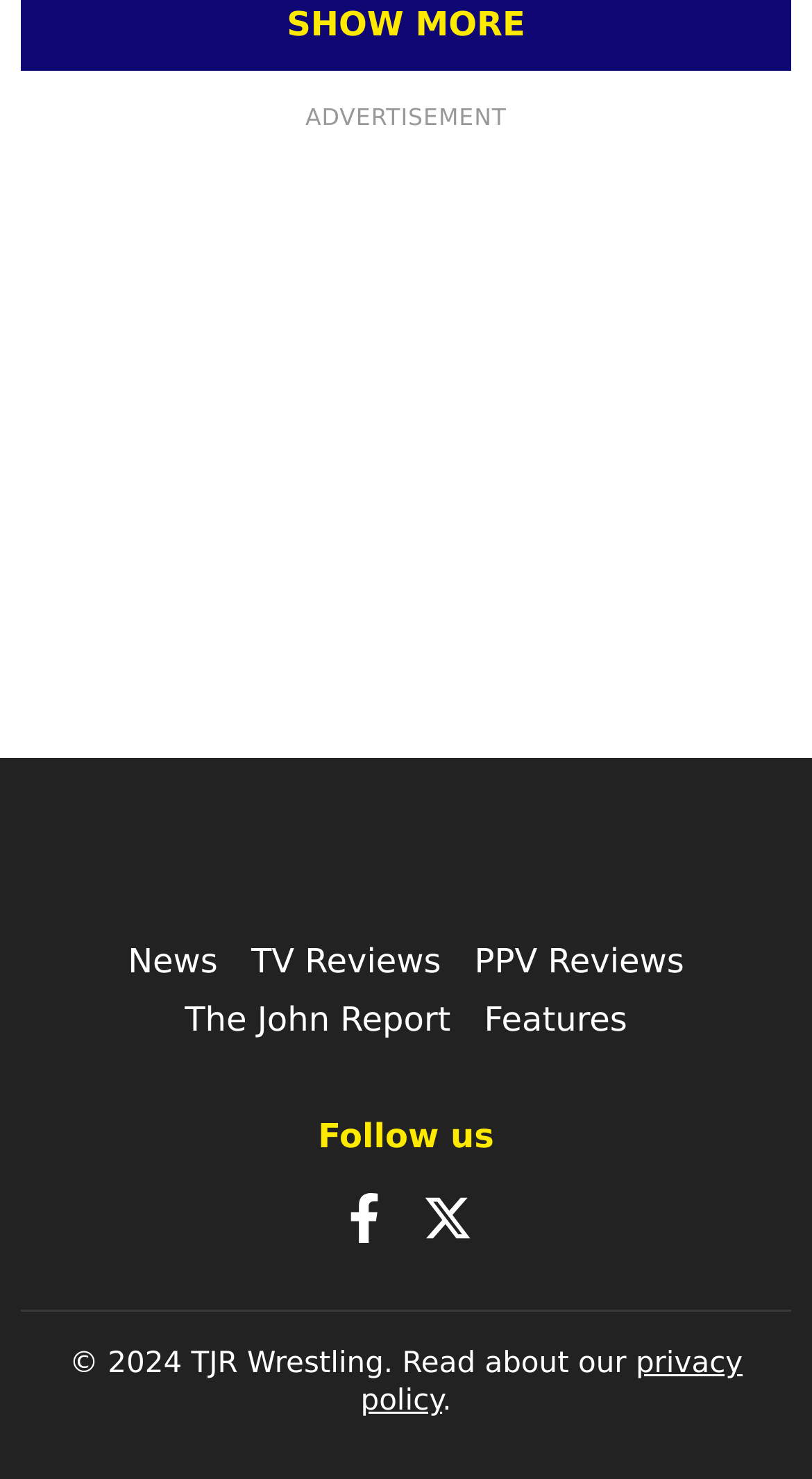Provide a brief response to the question below using a single word or phrase: 
How many social media links are there below the 'Follow us' heading?

2